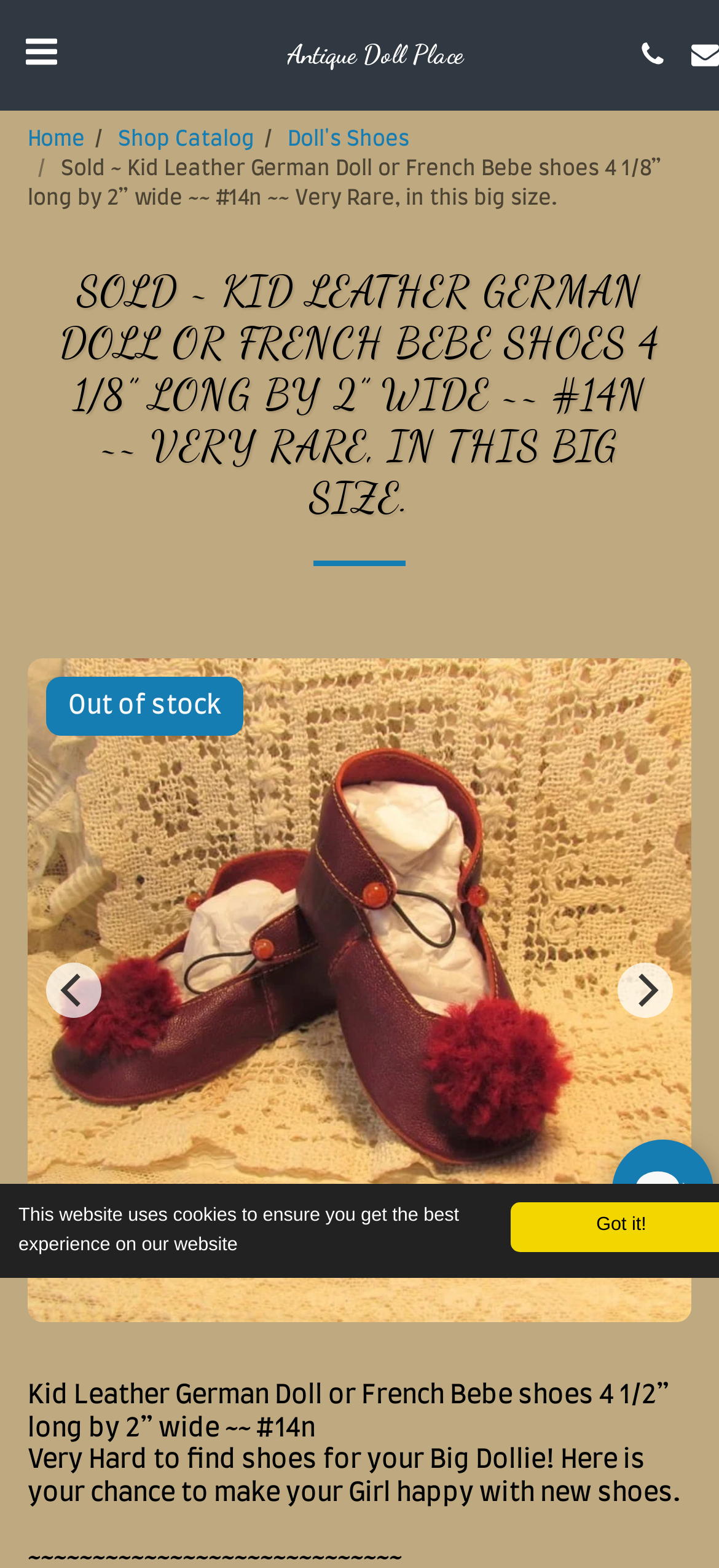What is the size of the shoes?
Look at the image and construct a detailed response to the question.

The size of the shoes can be determined by looking at the heading 'SOLD ~ KID LEATHER GERMAN DOLL OR FRENCH BEBE SHOES 4 1/8” LONG BY 2” WIDE ~~ #14N ~~ VERY RARE, IN THIS BIG SIZE.' which explicitly mentions the size of the shoes.